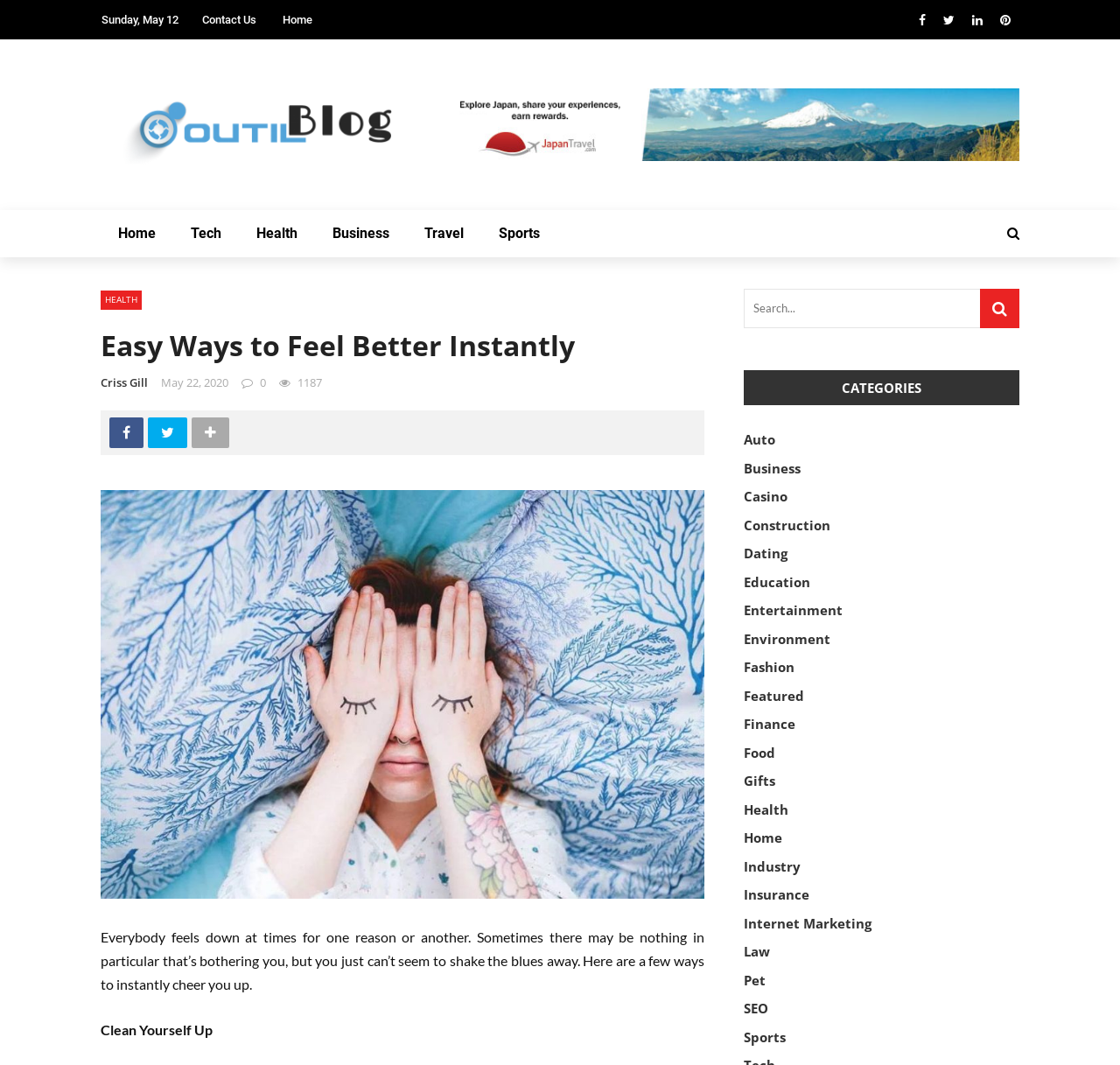Please provide a comprehensive answer to the question below using the information from the image: How many views does the article have?

I found the number of views of the article by looking at the static text element with the content '1187' which is located below the heading 'Easy Ways to Feel Better Instantly'.